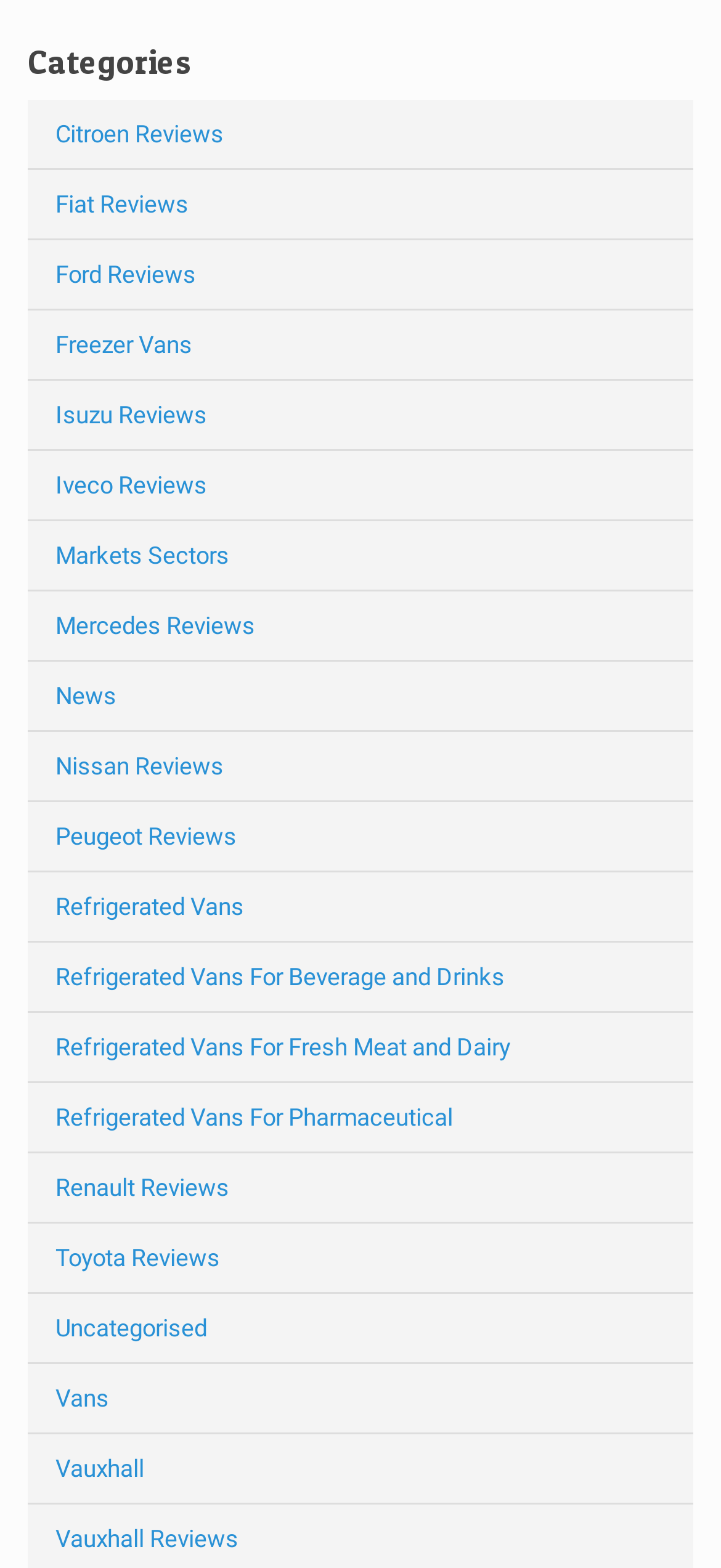Bounding box coordinates must be specified in the format (top-left x, top-left y, bottom-right x, bottom-right y). All values should be floating point numbers between 0 and 1. What are the bounding box coordinates of the UI element described as: News

[0.038, 0.423, 0.962, 0.466]